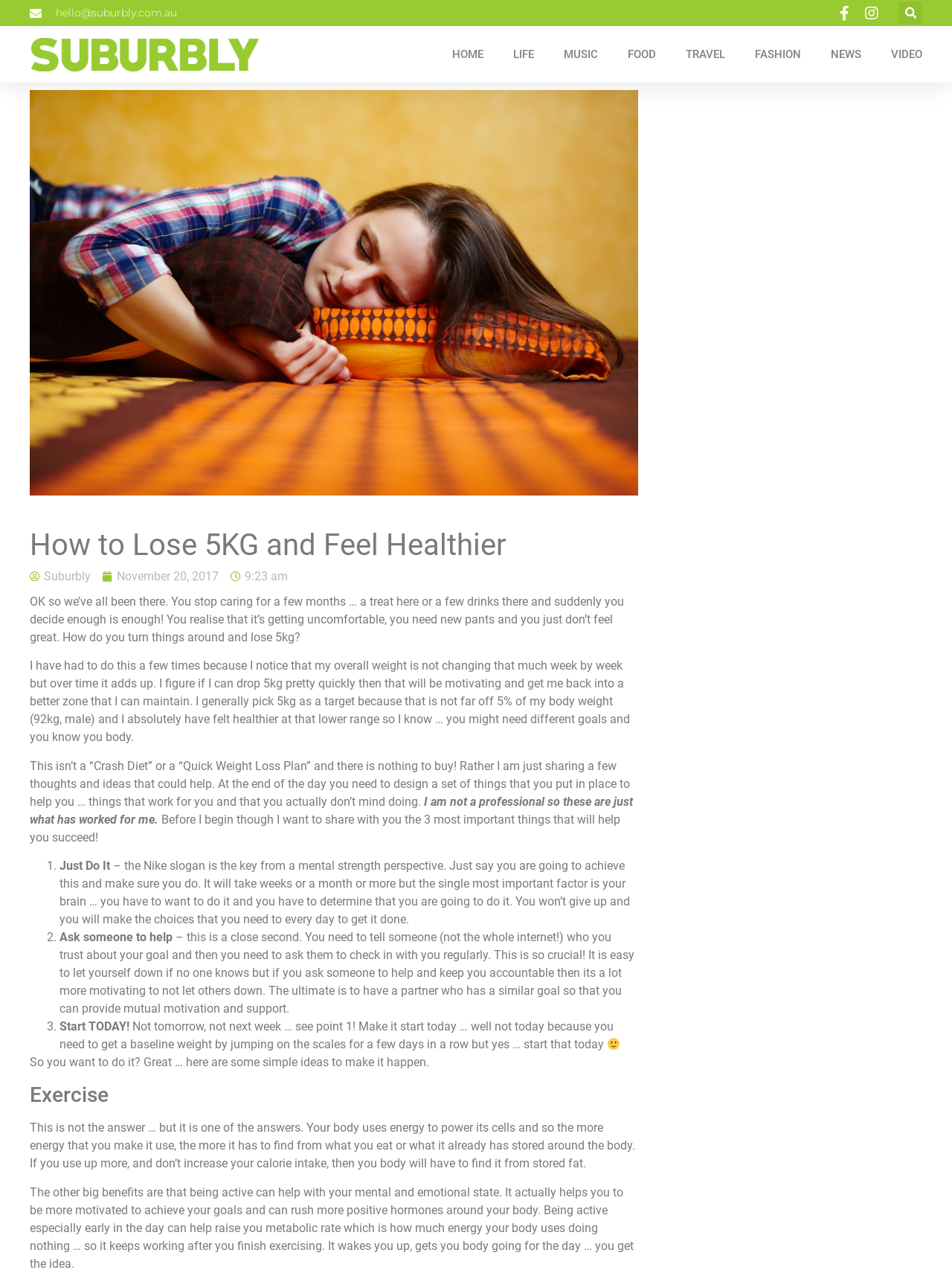Please give a one-word or short phrase response to the following question: 
Is the article promoting a specific diet or product?

No